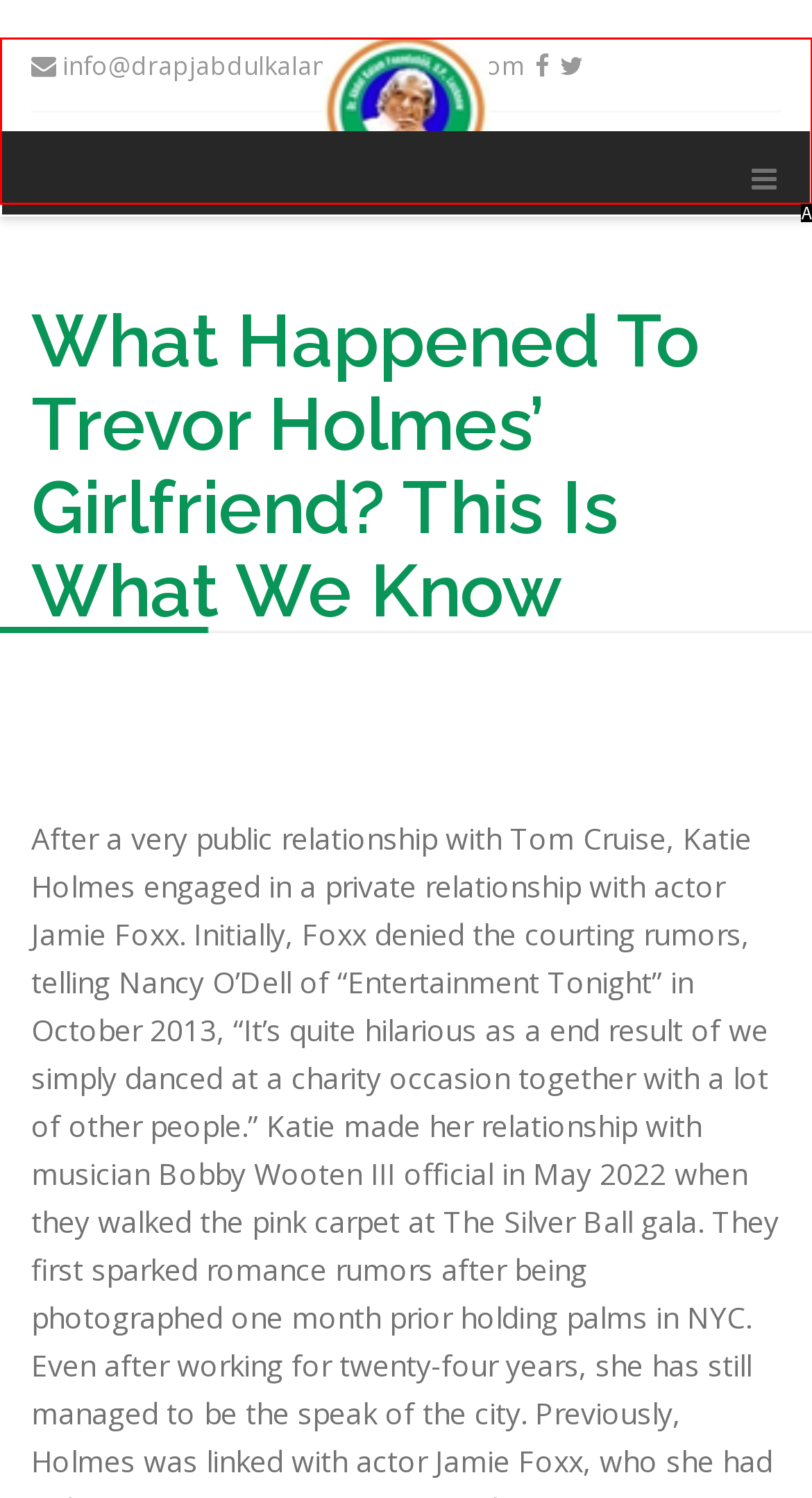Choose the option that aligns with the description: title="Dr. Abdul Kalam Foundation (Regd.)"
Respond with the letter of the chosen option directly.

A